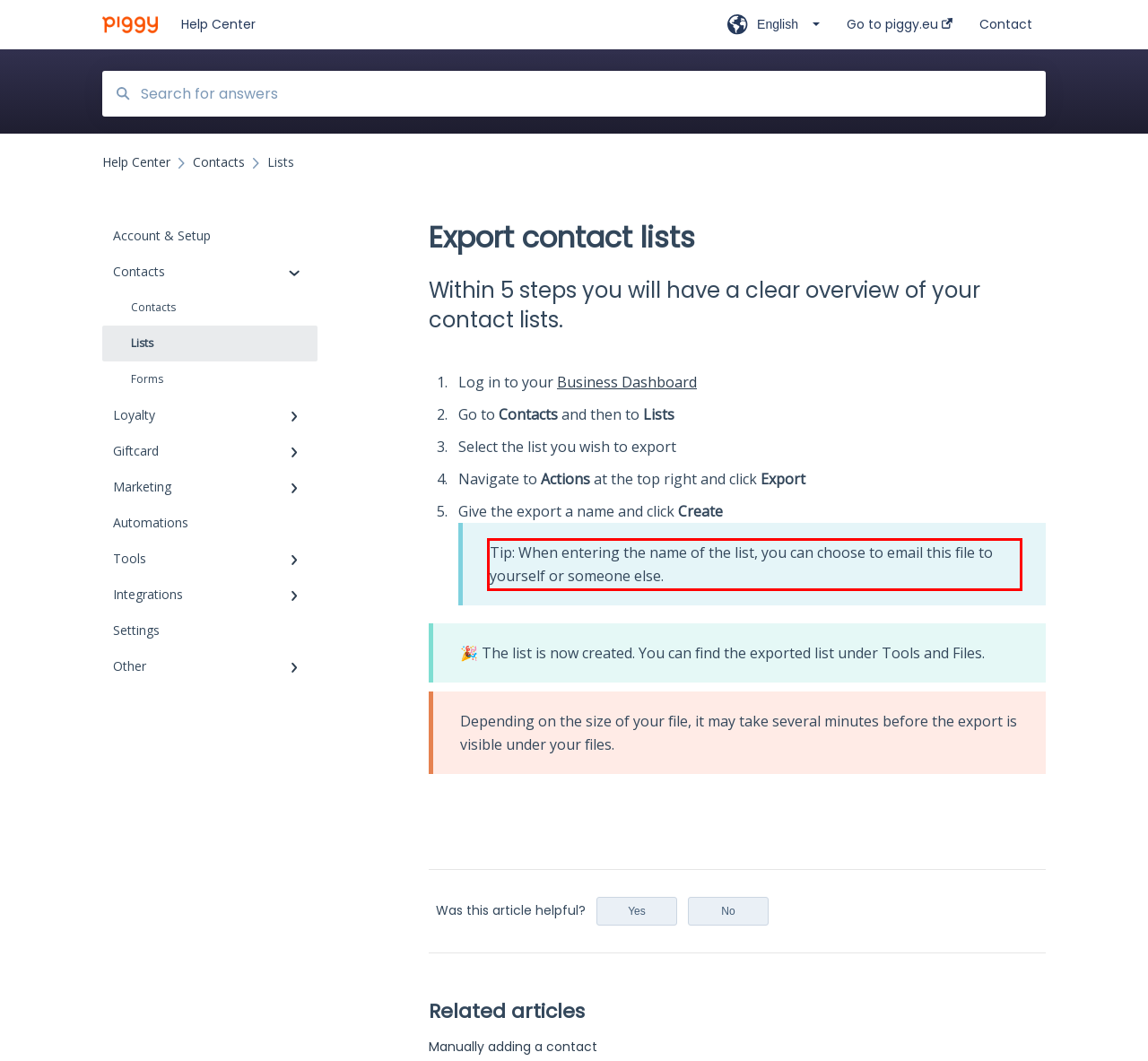By examining the provided screenshot of a webpage, recognize the text within the red bounding box and generate its text content.

Tip: When entering the name of the list, you can choose to email this file to yourself or someone else.